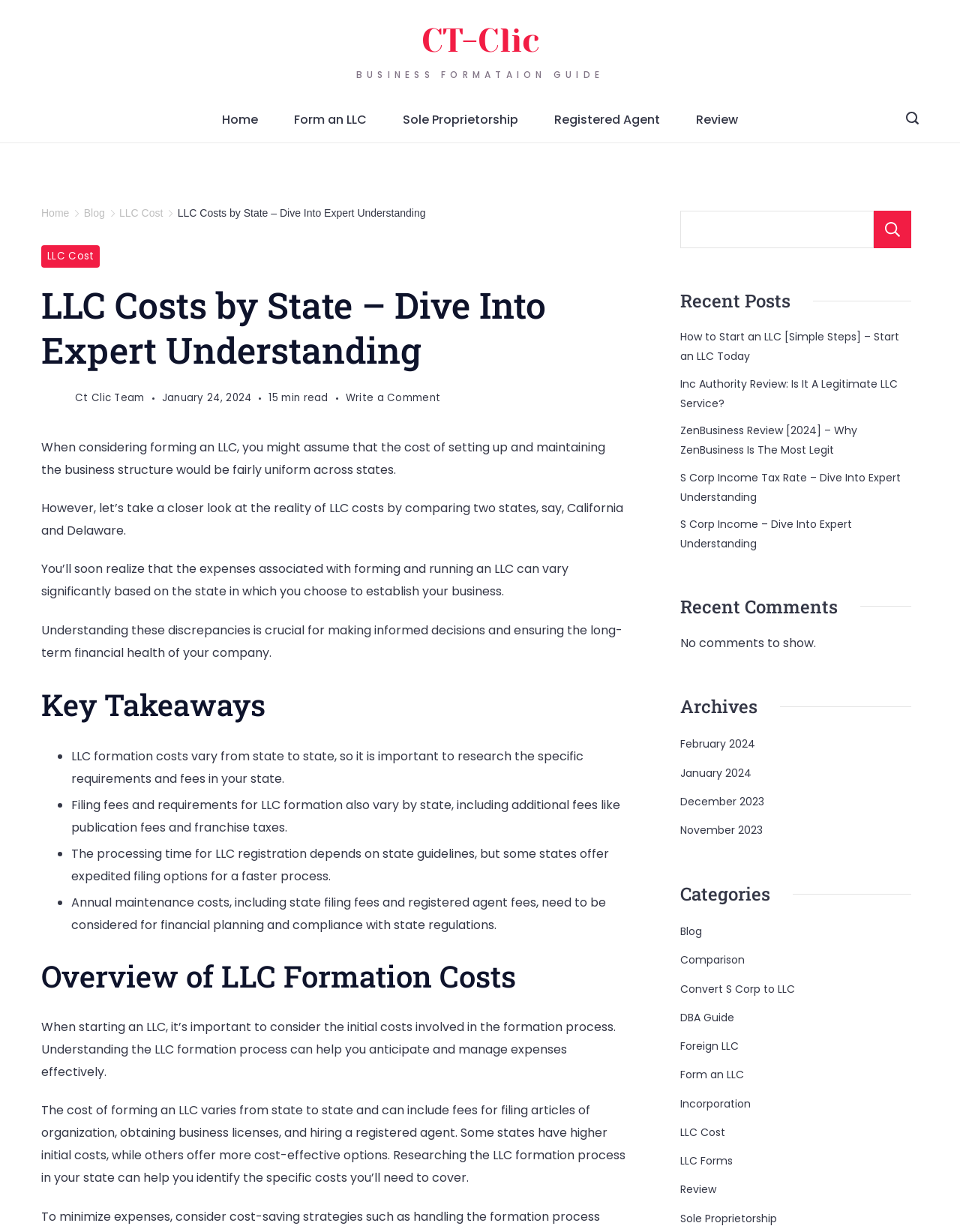How many recent posts are listed on the webpage?
Give a comprehensive and detailed explanation for the question.

I counted the number of links under the 'Recent Posts' heading and found that there are five recent posts listed, each with a title and a link to the corresponding article.